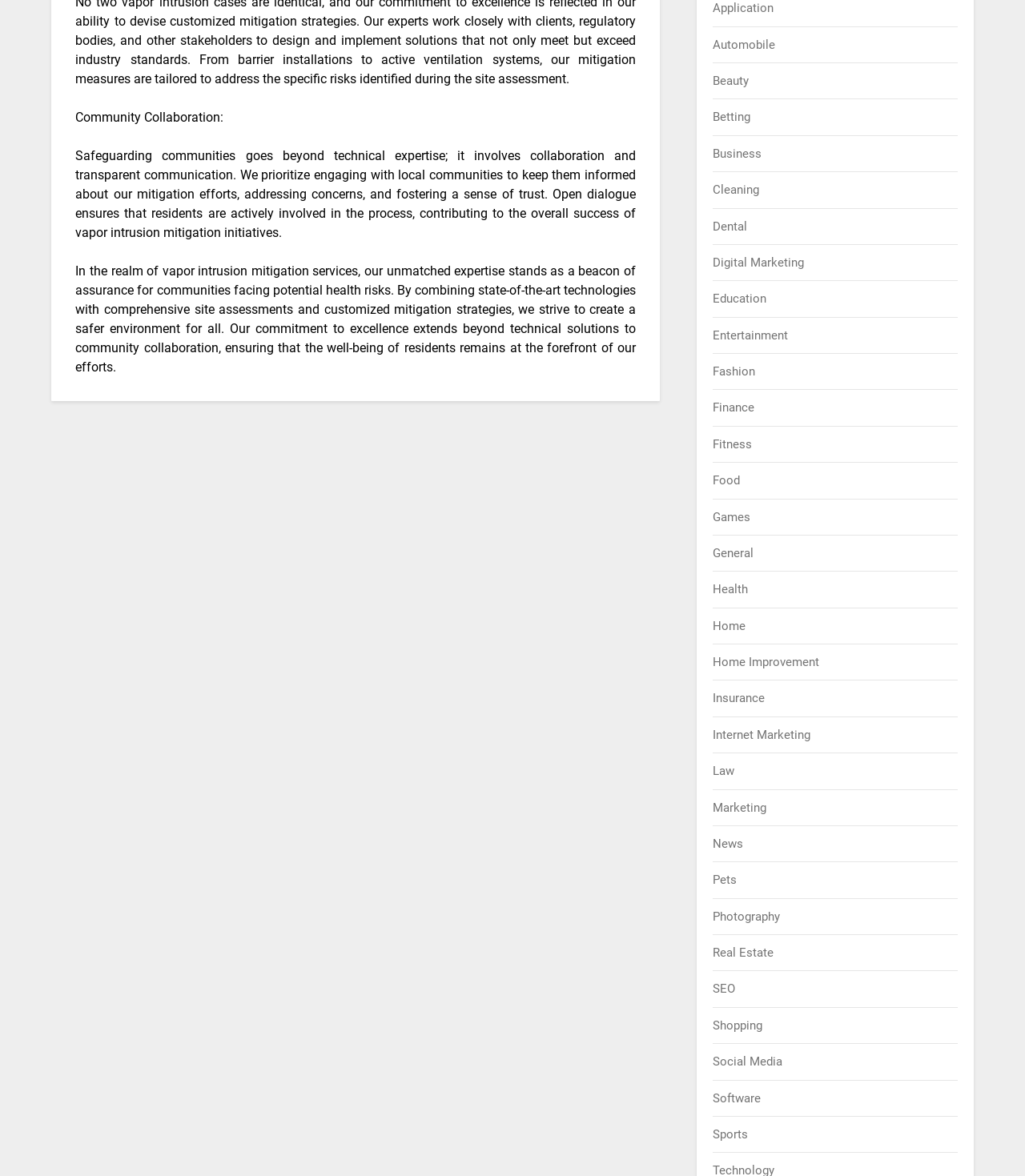Locate the bounding box coordinates of the element that needs to be clicked to carry out the instruction: "Click on Application". The coordinates should be given as four float numbers ranging from 0 to 1, i.e., [left, top, right, bottom].

[0.696, 0.001, 0.755, 0.013]